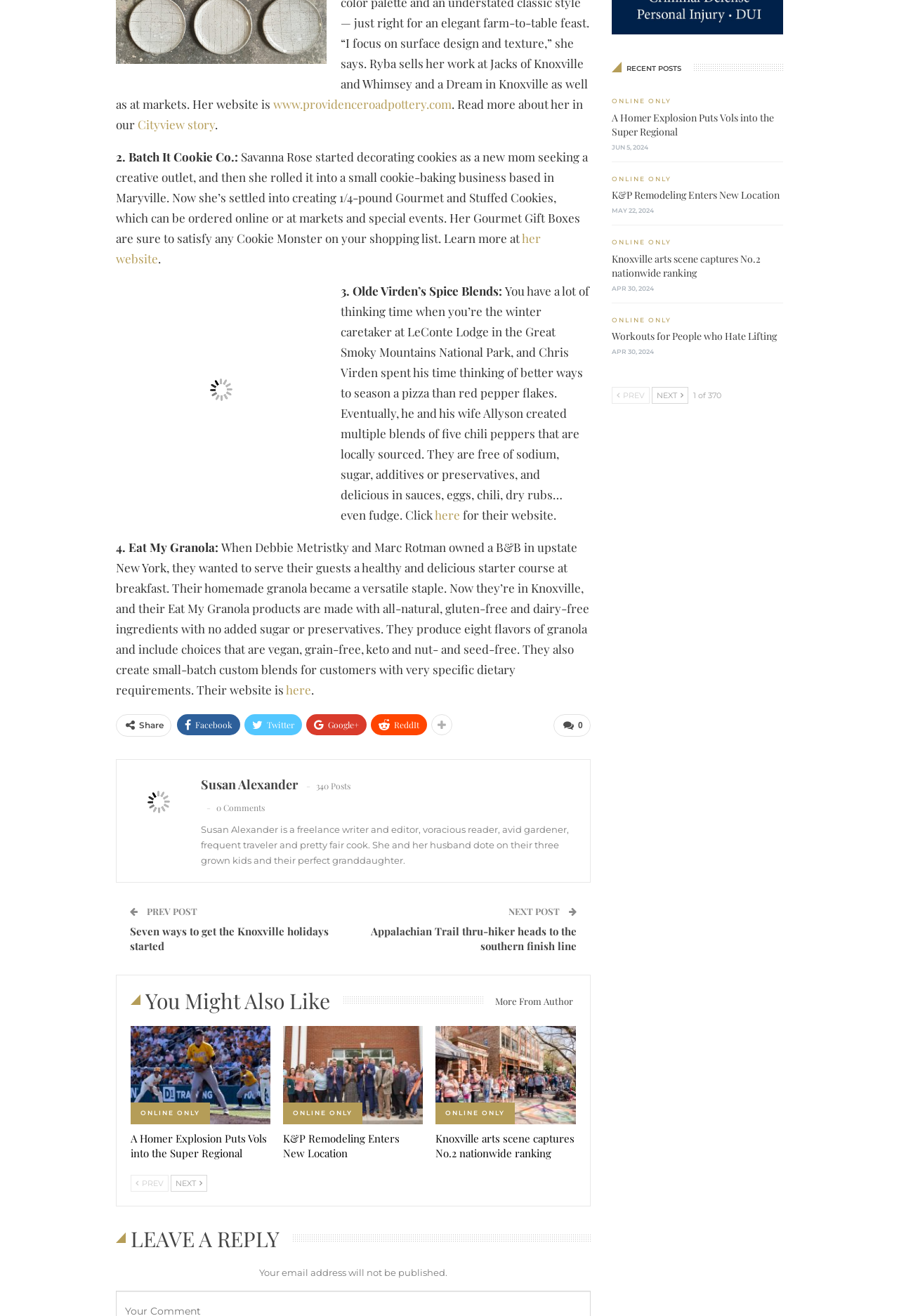How many posts does Susan Alexander have?
Please answer the question as detailed as possible.

I found the answer by looking at the text '340 Posts' which is located near the bottom of the webpage, indicating the number of posts Susan Alexander has.